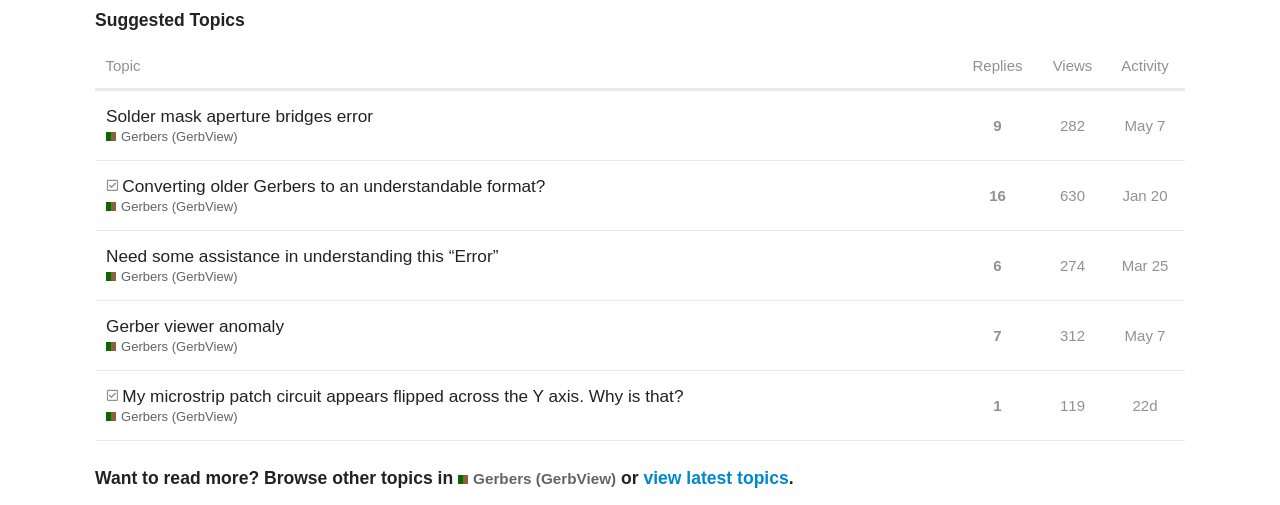Locate the bounding box coordinates of the item that should be clicked to fulfill the instruction: "Sort by replies".

[0.75, 0.084, 0.809, 0.177]